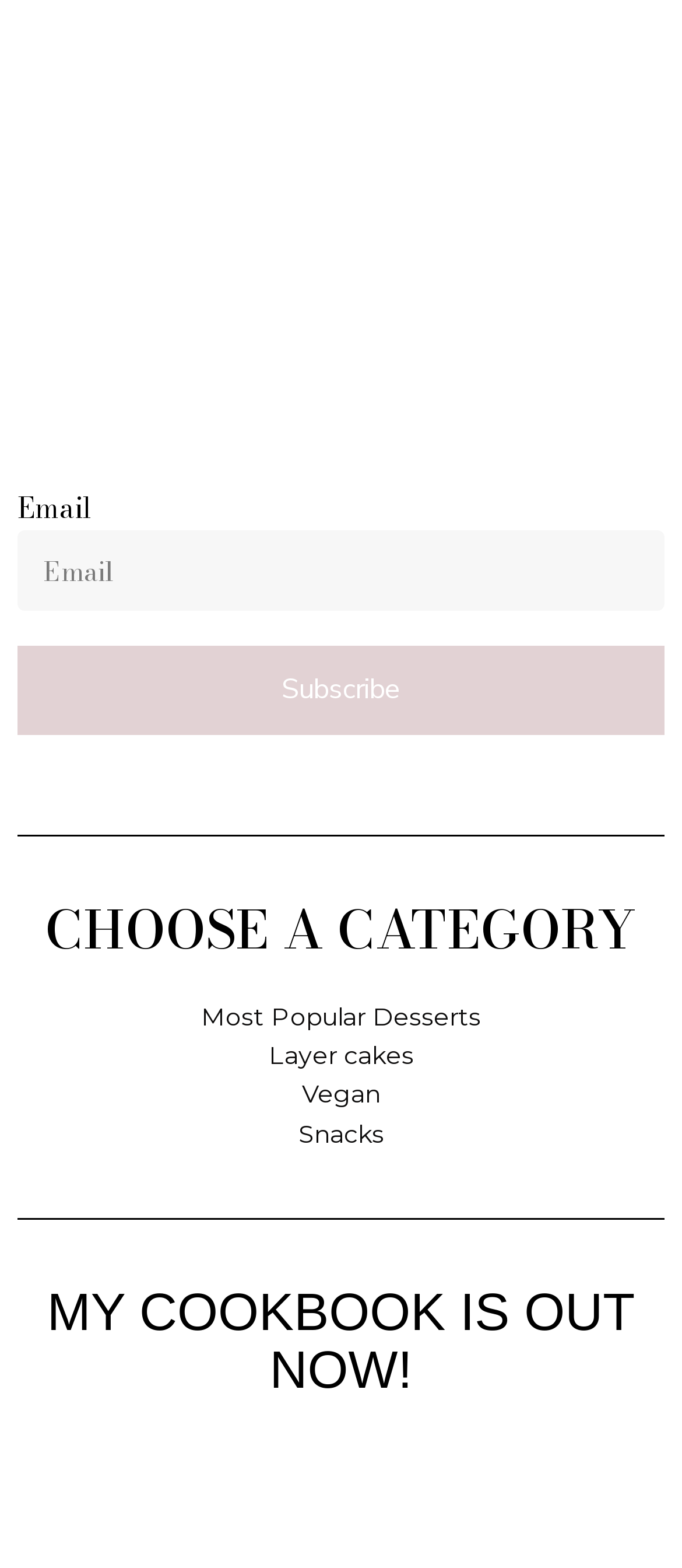What is the author's announcement?
Look at the image and provide a short answer using one word or a phrase.

Cookbook is out now